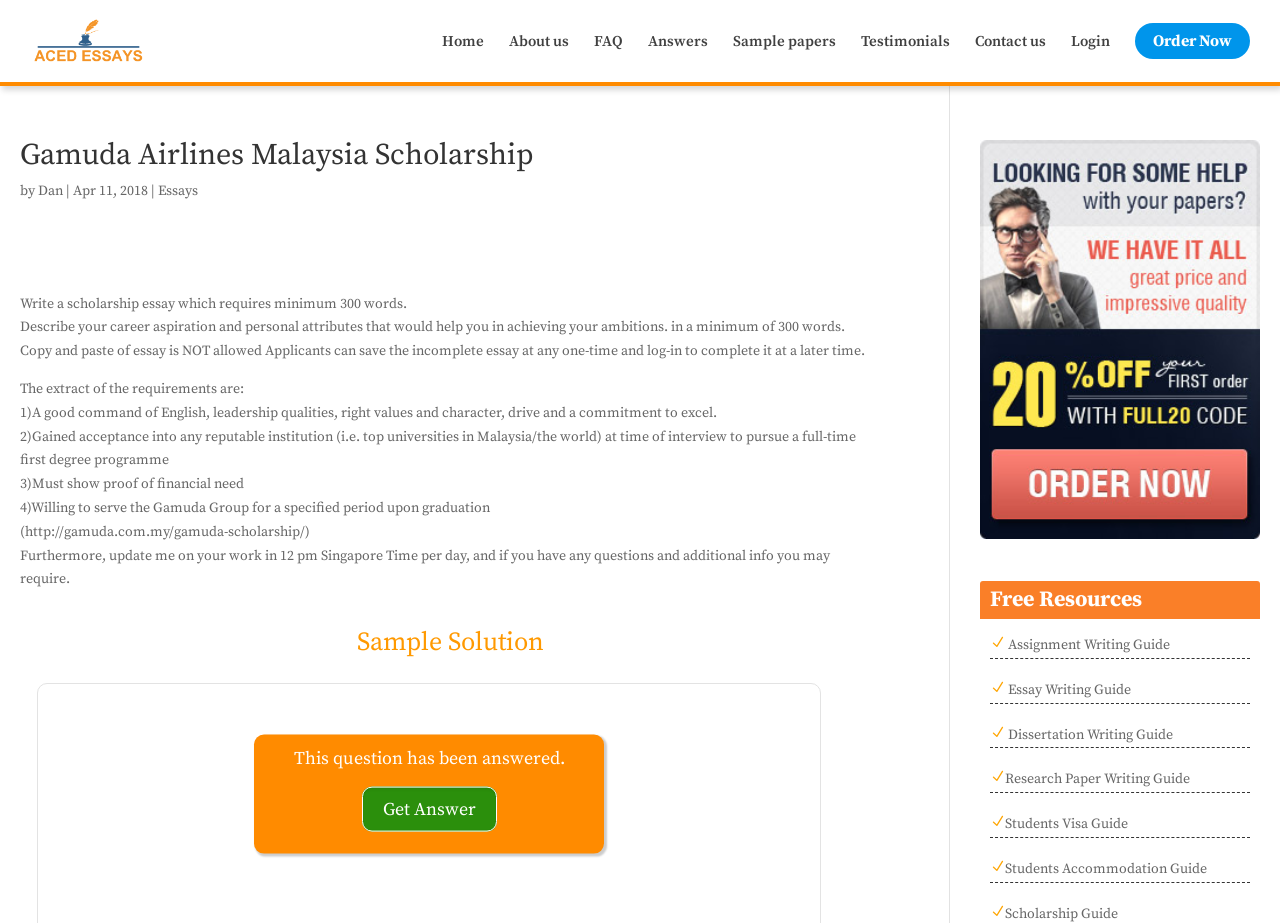Determine the bounding box coordinates of the section to be clicked to follow the instruction: "View the 'Sample Solution' section". The coordinates should be given as four float numbers between 0 and 1, formatted as [left, top, right, bottom].

[0.016, 0.683, 0.689, 0.722]